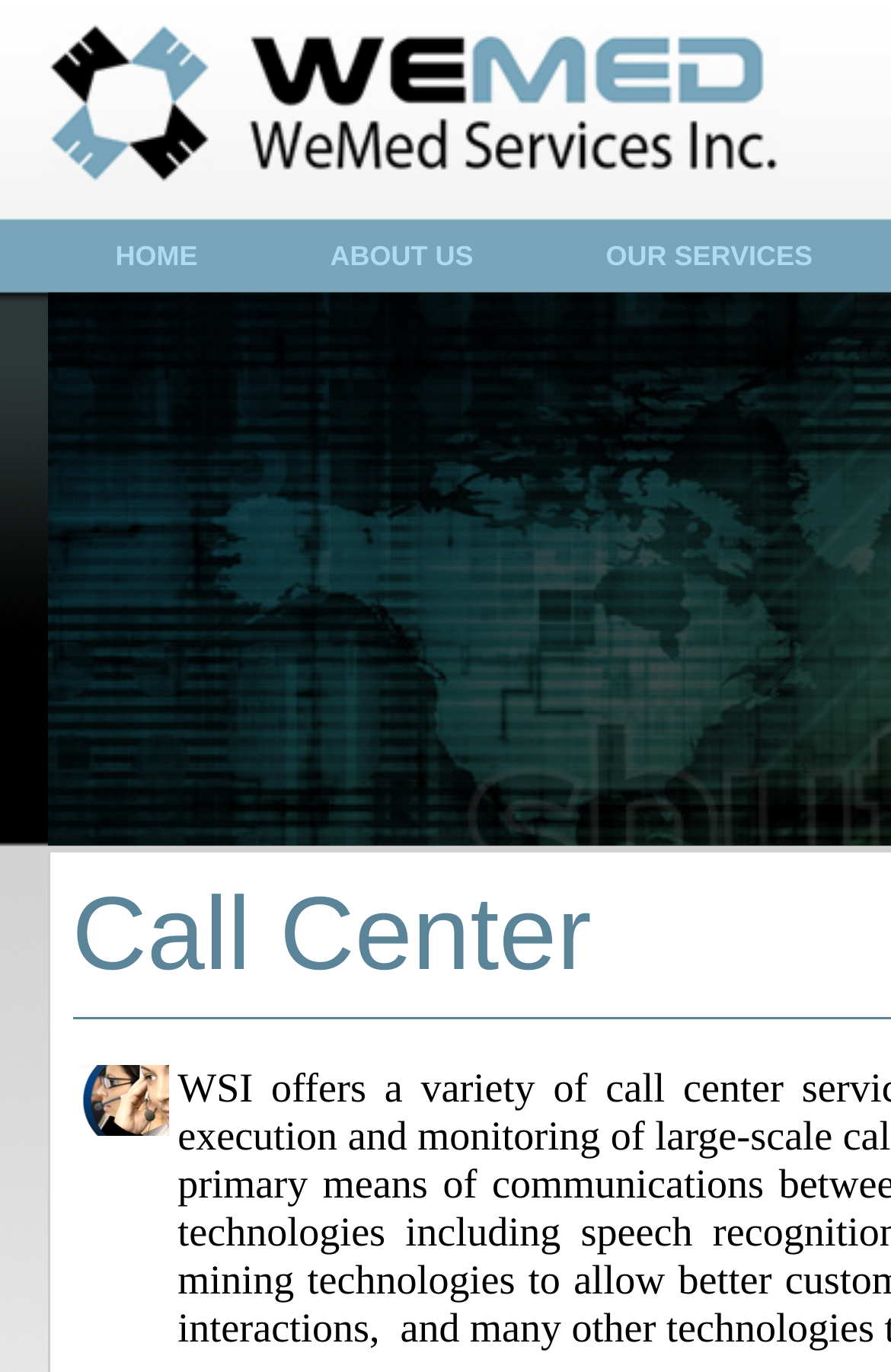How many main navigation links are there?
Based on the screenshot, provide your answer in one word or phrase.

3